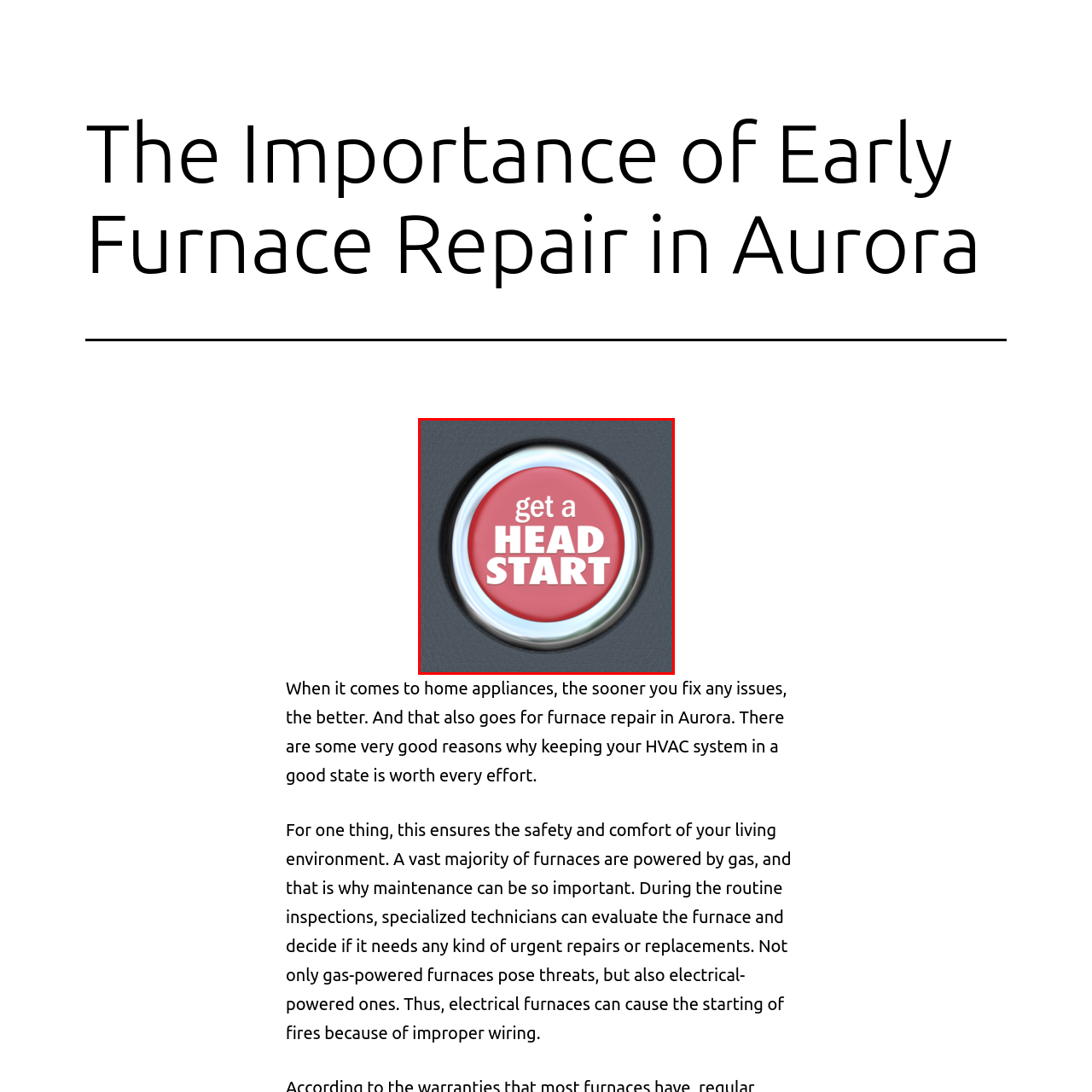Take a close look at the image outlined by the red bounding box and give a detailed response to the subsequent question, with information derived from the image: What is the purpose of the graphic?

The caption suggests that the graphic is a call-to-action for furnace repair services, implying that it is intended to prompt users to take action to maintain or repair their heating systems, particularly as winter approaches.